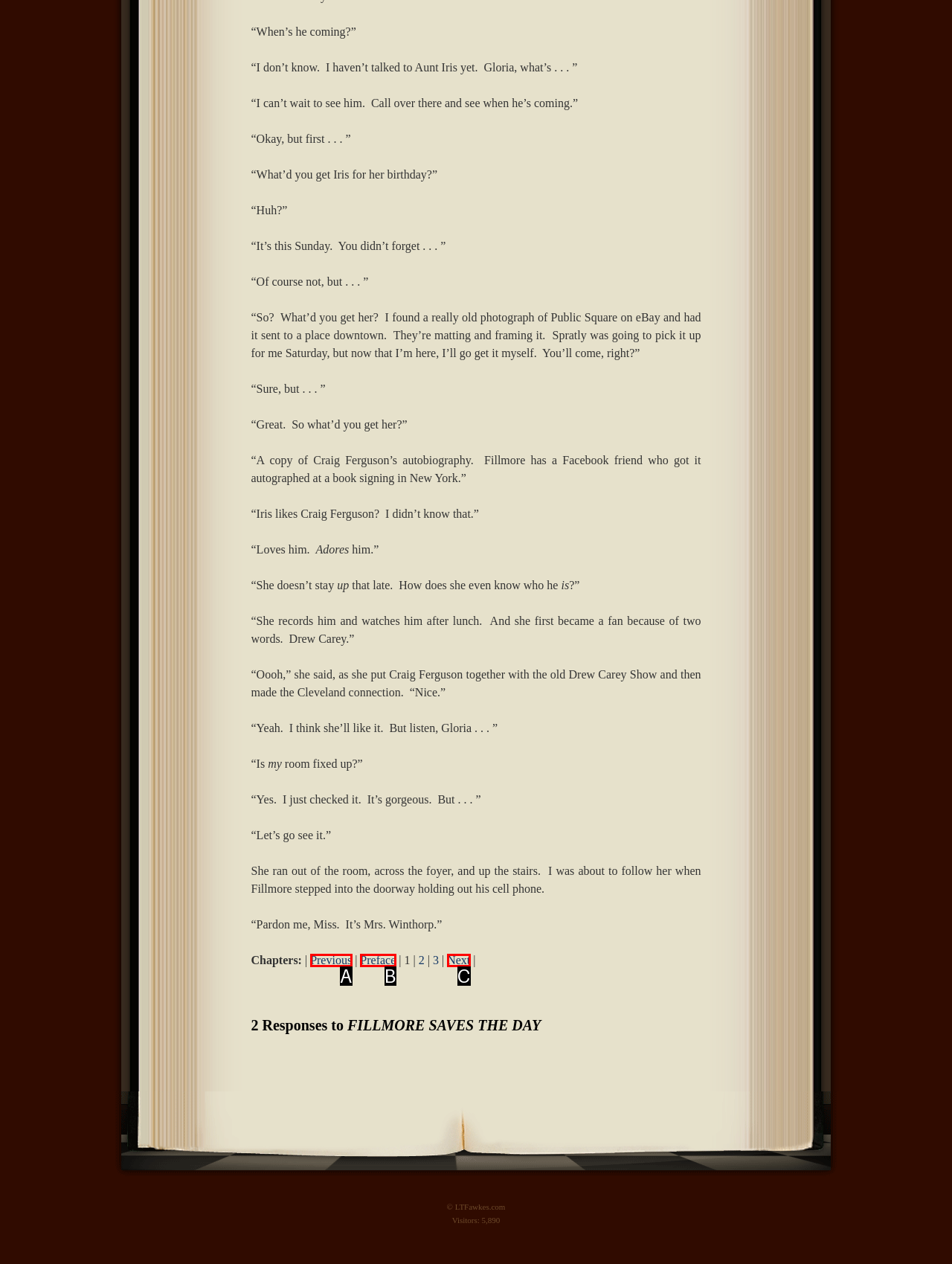Identify the option that corresponds to the description: Previous. Provide only the letter of the option directly.

A